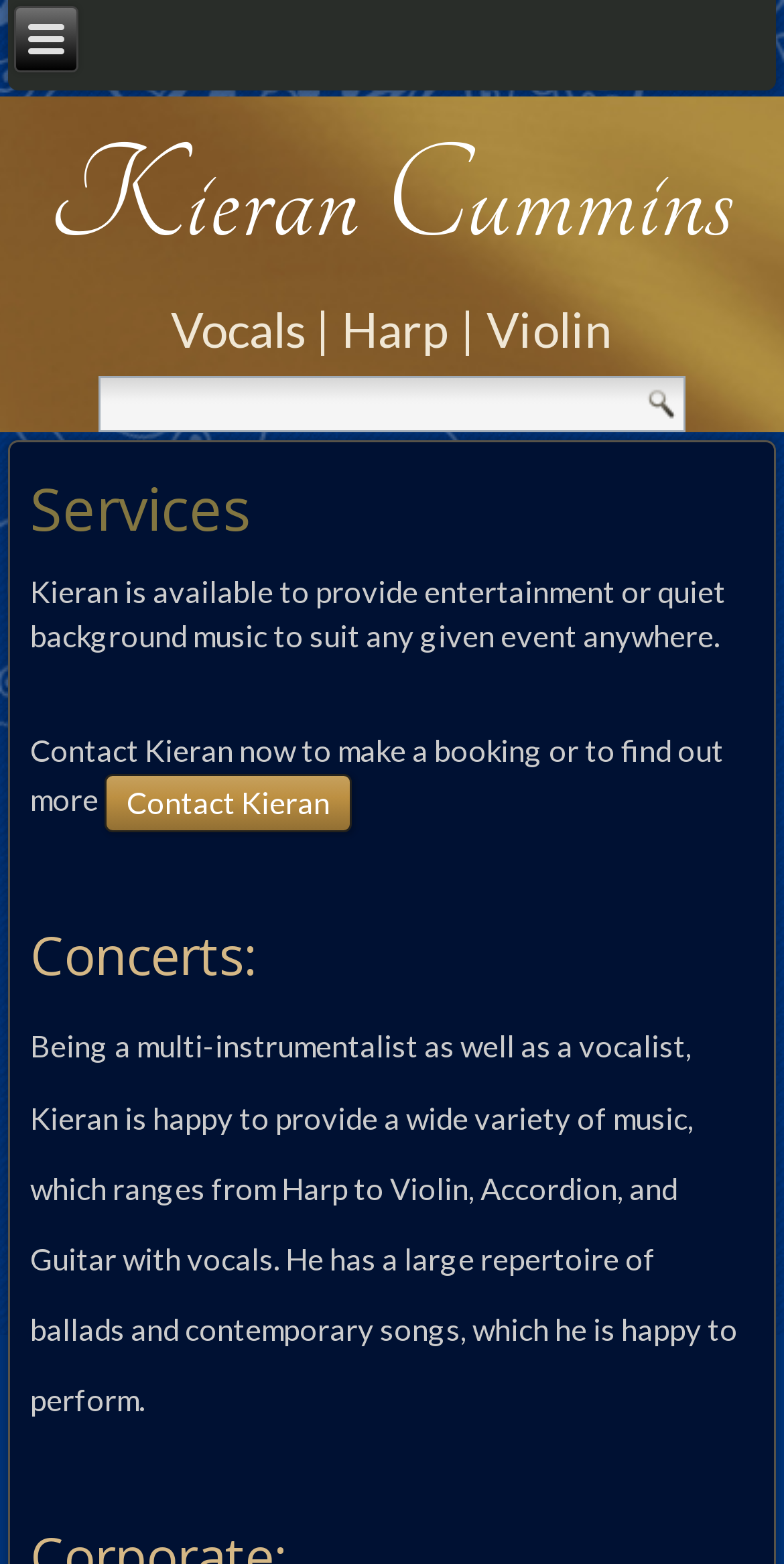Create an in-depth description of the webpage, covering main sections.

The webpage is about Kieran Cummins, a harpist, Irish concert harp musician, and singer. At the top-left corner, there is a link. Below it, a large heading displays "Kieran Cummins" with a link embedded within it. Next to it, another heading reads "Vocals | Harp | Violin". 

Below these headings, there is a textbox and a button positioned side by side. The button is located to the right of the textbox. 

Underneath, a section titled "Services" is introduced by a heading. Within this section, a link to "Services" is provided. A paragraph of text explains that Kieran is available to provide entertainment or quiet background music for various events. 

Following this, another paragraph invites visitors to contact Kieran to make a booking or inquire about more information. A link to "Contact Kieran" is embedded within this paragraph. 

A small, empty space separates the previous section from the next one, which is titled "Concerts:". Below this heading, a lengthy description outlines Kieran's musical capabilities as a multi-instrumentalist and vocalist, highlighting his diverse repertoire of music.